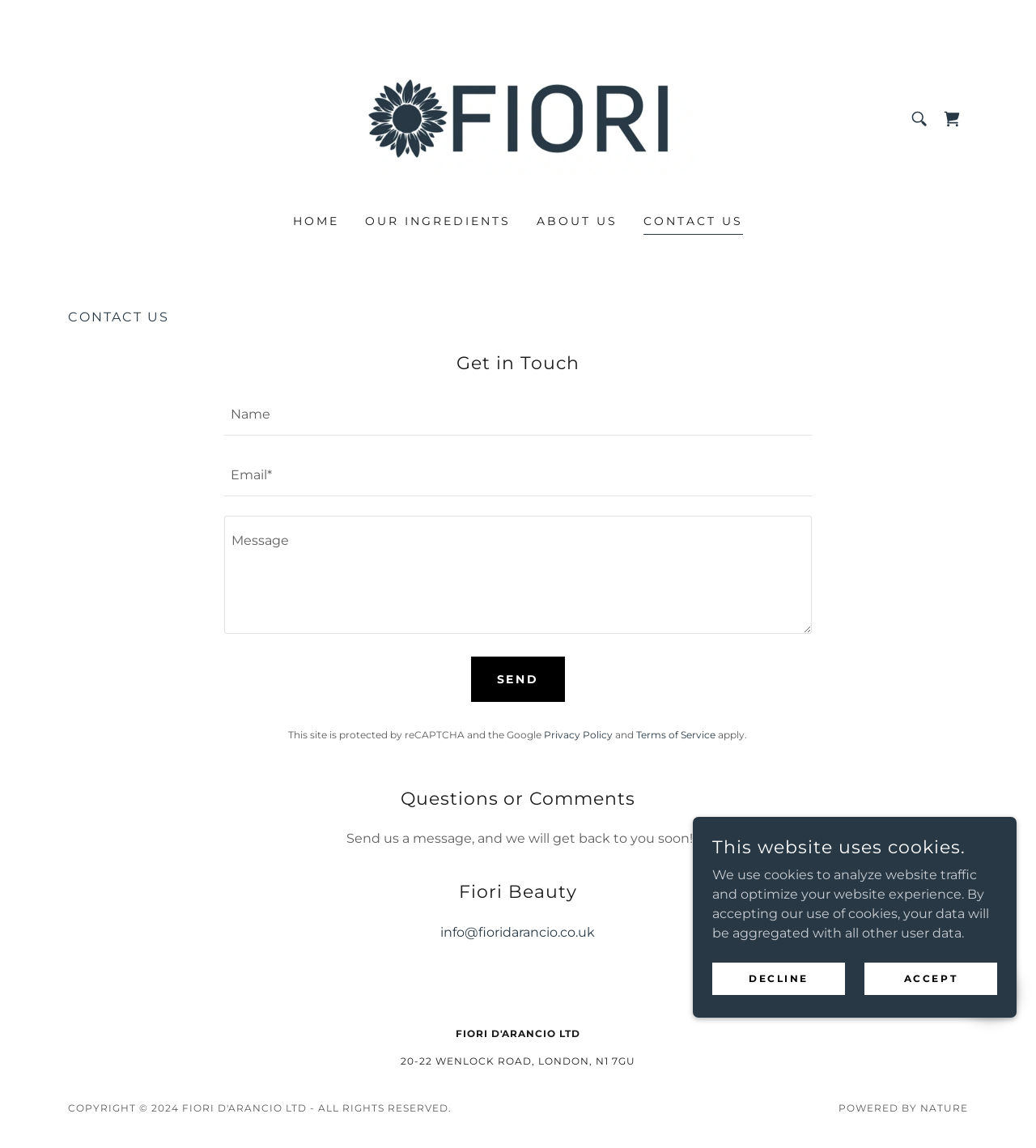Describe all significant elements and features of the webpage.

The webpage is about Fiori Beauty, a company that enhances beauty naturally. At the top, there is a main section that spans the entire width of the page. Within this section, there is a link to the Fiori Beauty website, accompanied by an image of the company's logo. To the right of the logo, there is a shopping cart icon. Below the logo, there is a navigation menu with links to the homepage, ingredients, about us, and contact us.

On the left side of the page, there is a contact section with a heading that says "Get in Touch". This section contains three text boxes for name, email, and message, as well as a send button. Below the contact form, there is a statement about the site being protected by reCAPTCHA and the Google Privacy Policy, with links to the privacy policy and terms of service.

Further down the page, there is a section with a heading that says "Questions or Comments", followed by a message encouraging users to send a message. Below this, there is a section with a heading that says "Fiori Beauty", accompanied by a link to the company's email address.

At the bottom of the page, there is a footer section that spans the entire width of the page. This section contains the company's address, a statement that says "POWERED BY NATURE", and a notice about the website's use of cookies. The cookie notice includes a message about how the website uses cookies, with links to decline or accept the use of cookies.